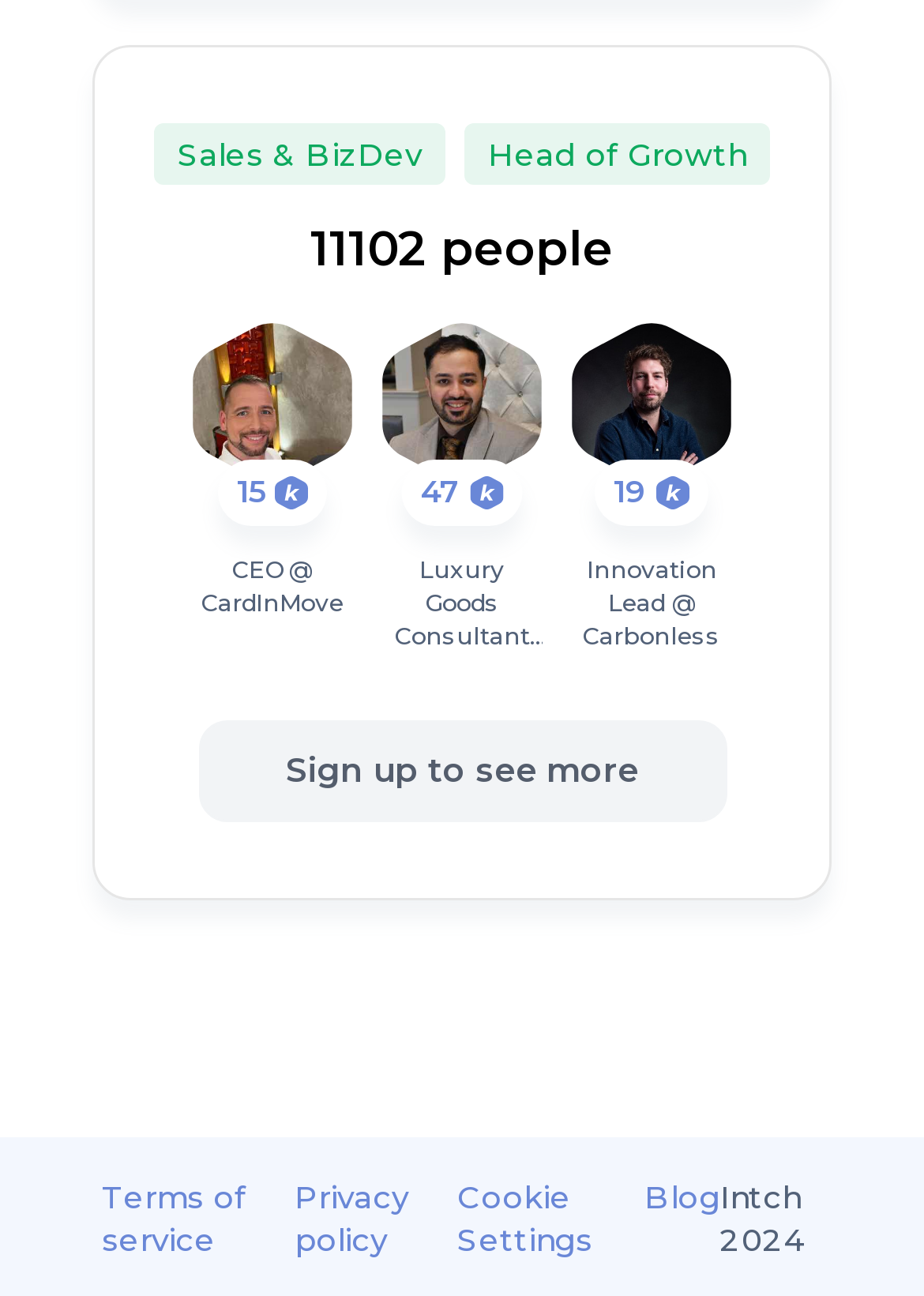What is the company name of the Innovation Lead?
Using the image as a reference, answer the question with a short word or phrase.

Carbonless